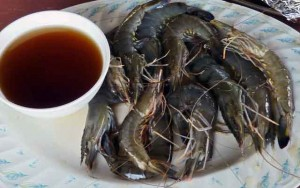Give a comprehensive caption that covers the entire image content.

The image showcases a plate featuring fresh, unpeeled prawns arranged artfully around a small bowl of dark dipping sauce. The prawns exhibit a glossy exterior, indicating their freshness, with visible antennae and tails, emphasizing their seafood nature. The bowl beside them presumably contains a flavorful condiment, potentially meant to enhance the taste of the prawns. This culinary presentation suggests a prelude to a traditional seafood feast, capturing the vibrant allure of fresh ingredients often celebrated in various cultures, inviting diners to experience the taste and texture of the delicacies to come.